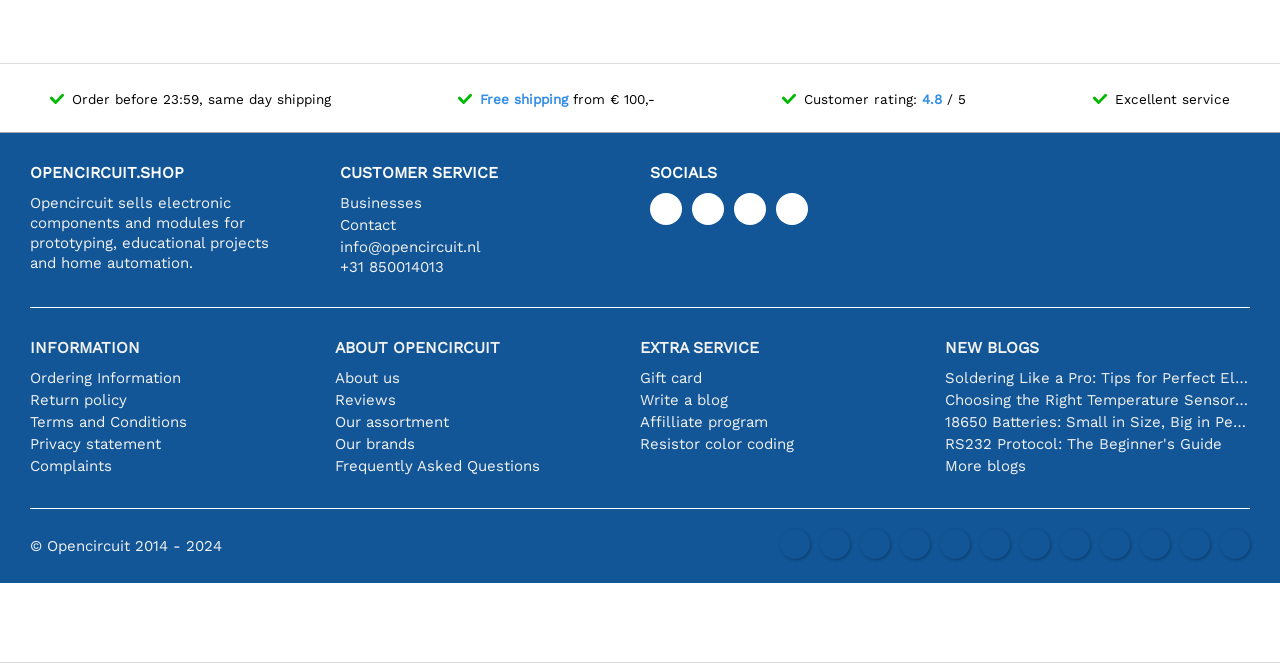Please reply to the following question using a single word or phrase: 
What is the company name of this website?

Opencircuit